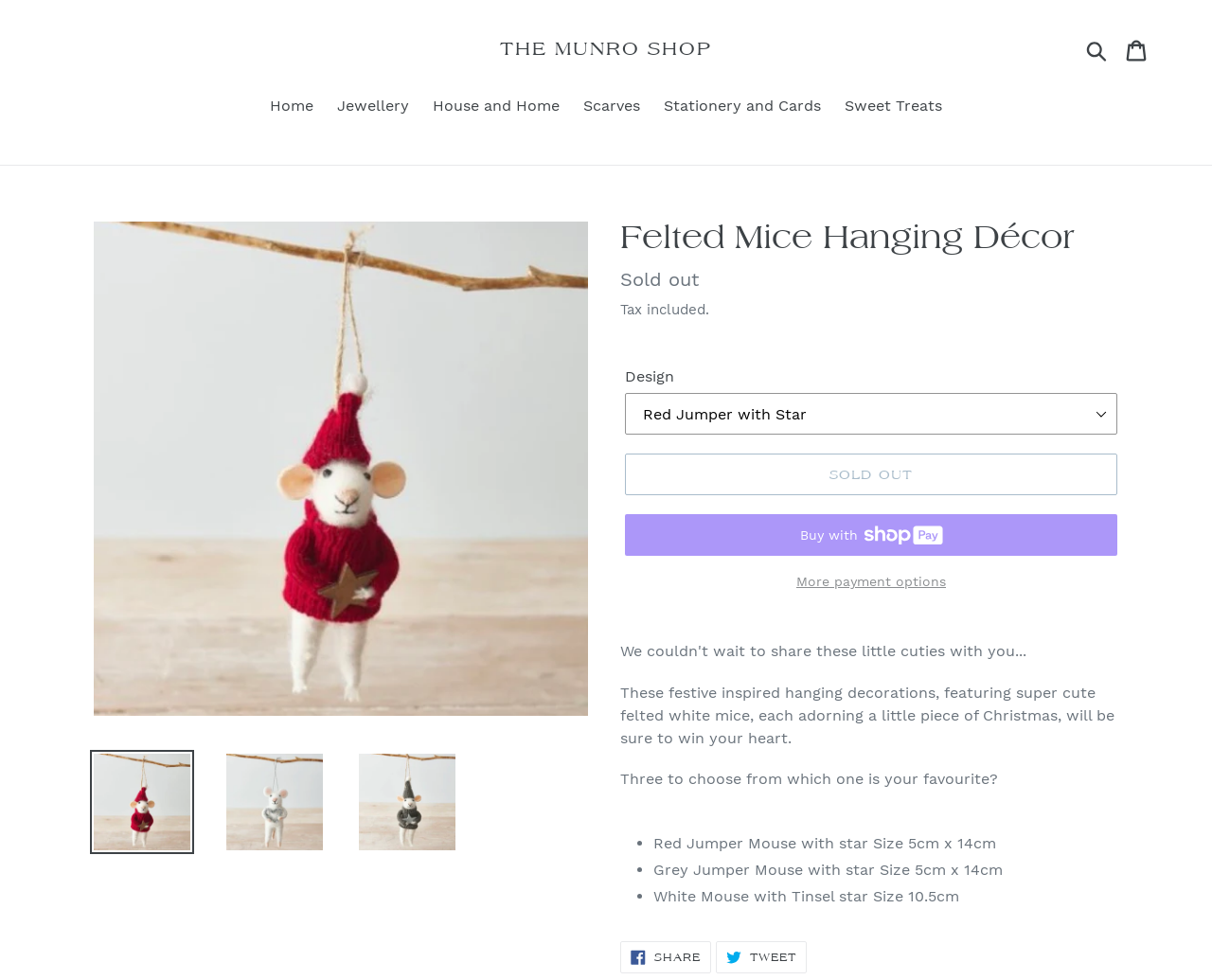Could you specify the bounding box coordinates for the clickable section to complete the following instruction: "Click the 'Home' link"?

[0.215, 0.096, 0.266, 0.122]